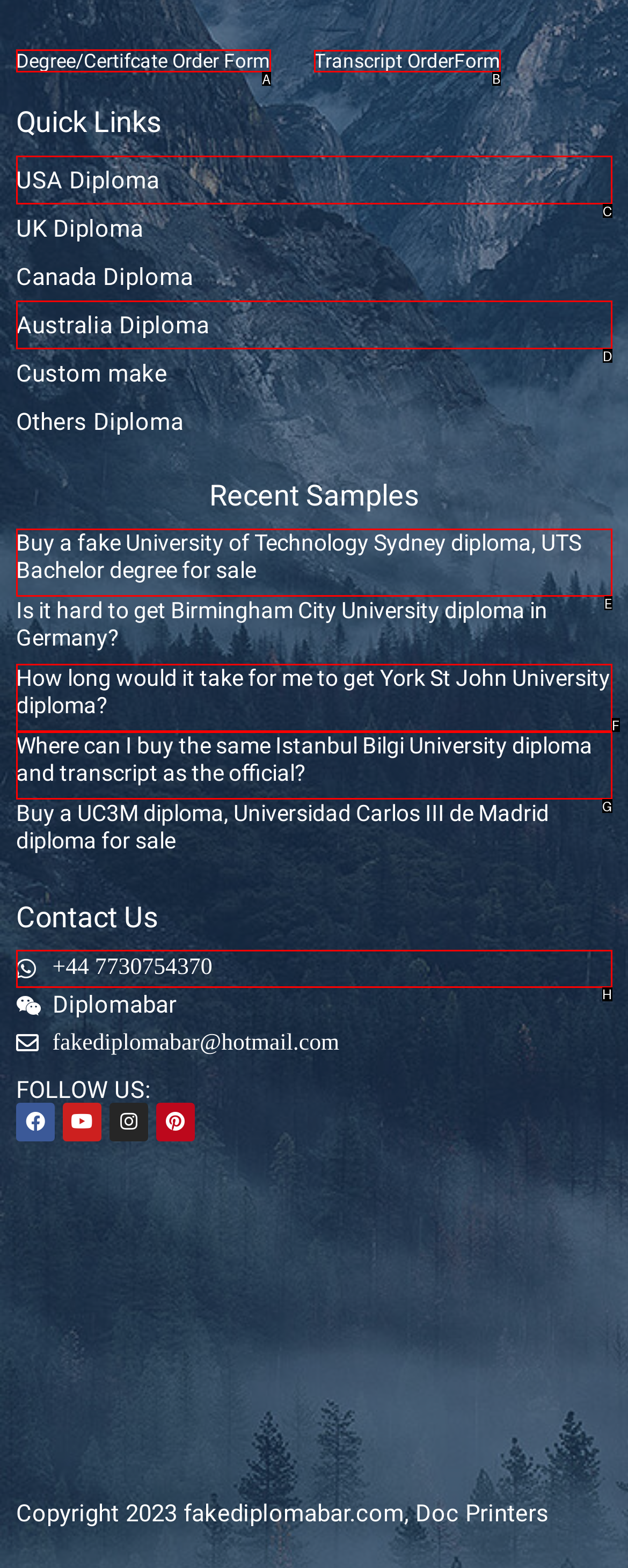Which option should you click on to fulfill this task: Follow the 'Transcript OrderForm' link? Answer with the letter of the correct choice.

B